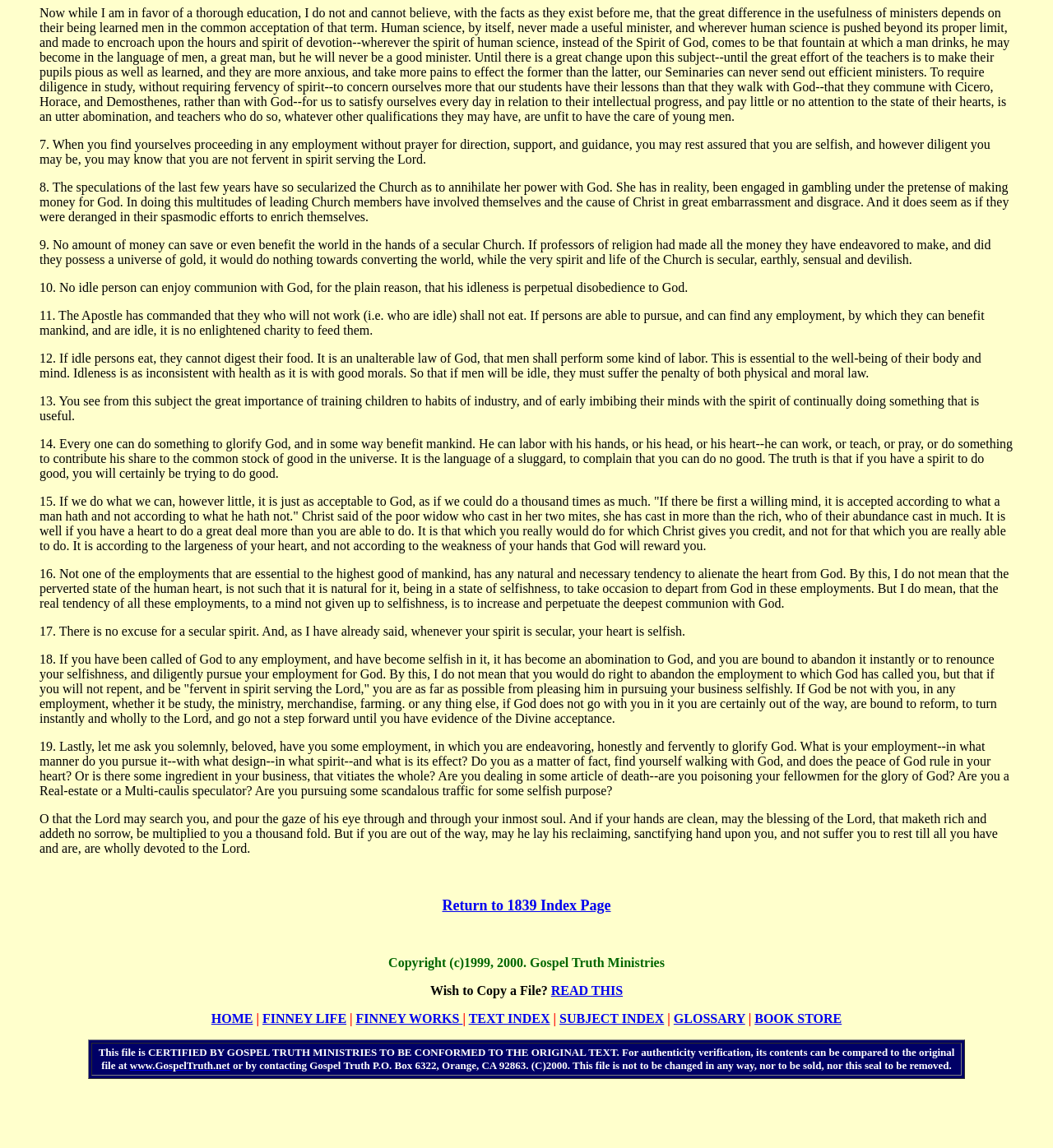Show the bounding box coordinates for the element that needs to be clicked to execute the following instruction: "Click on the HOME link". Provide the coordinates in the form of four float numbers between 0 and 1, i.e., [left, top, right, bottom].

[0.201, 0.881, 0.24, 0.893]